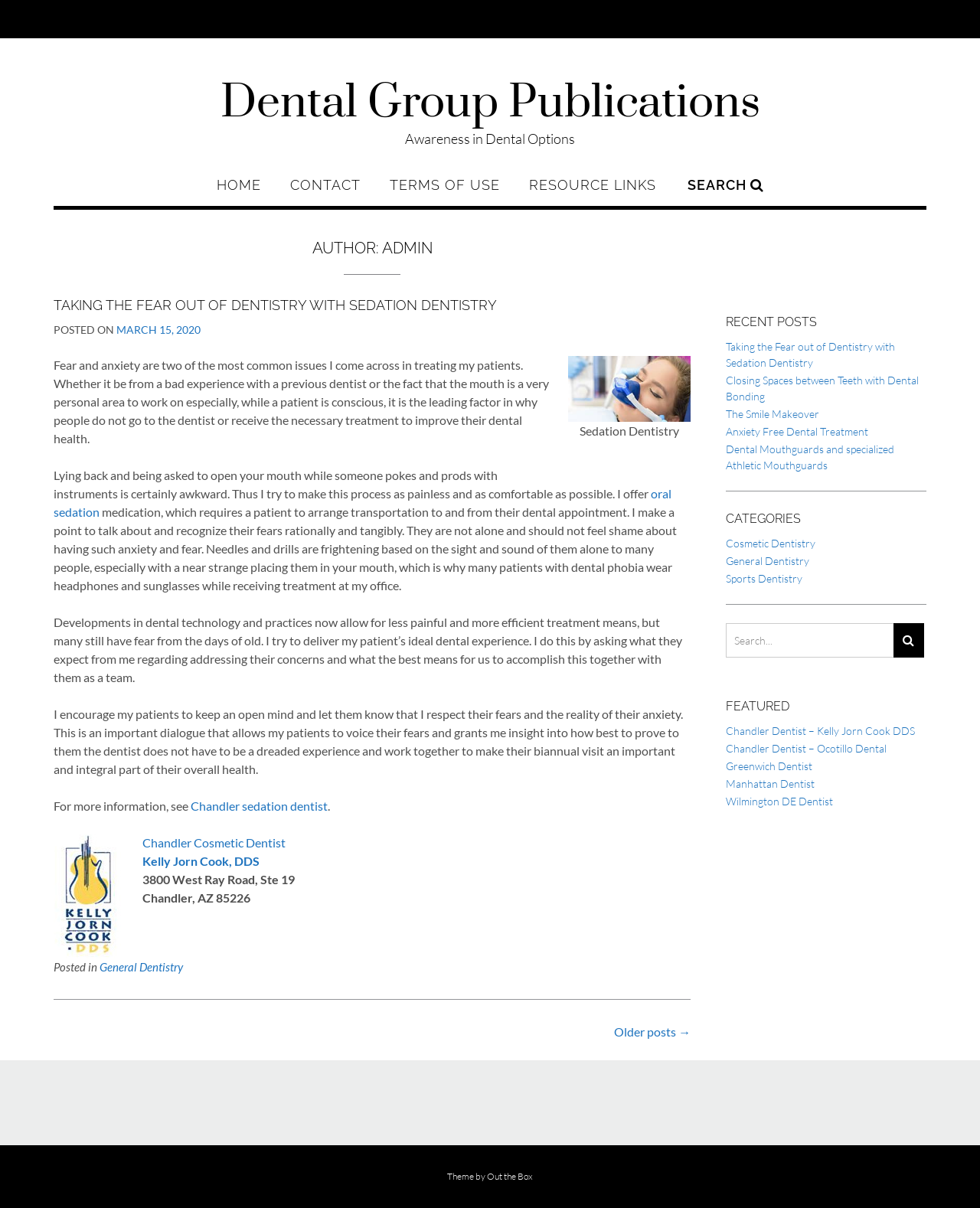Based on the element description: "The Smile Makeover", identify the UI element and provide its bounding box coordinates. Use four float numbers between 0 and 1, [left, top, right, bottom].

[0.74, 0.337, 0.836, 0.348]